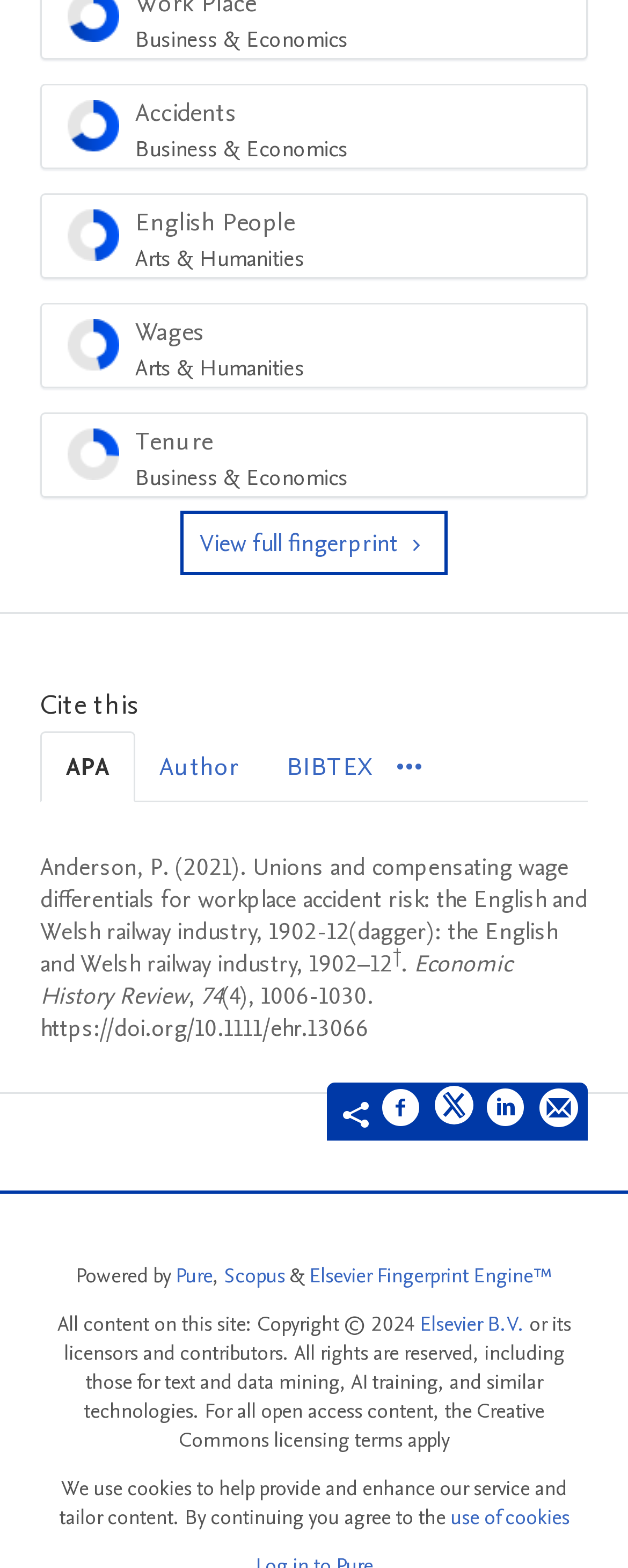Reply to the question with a single word or phrase:
What is the topic of the first menu item?

Accidents Business & Economics